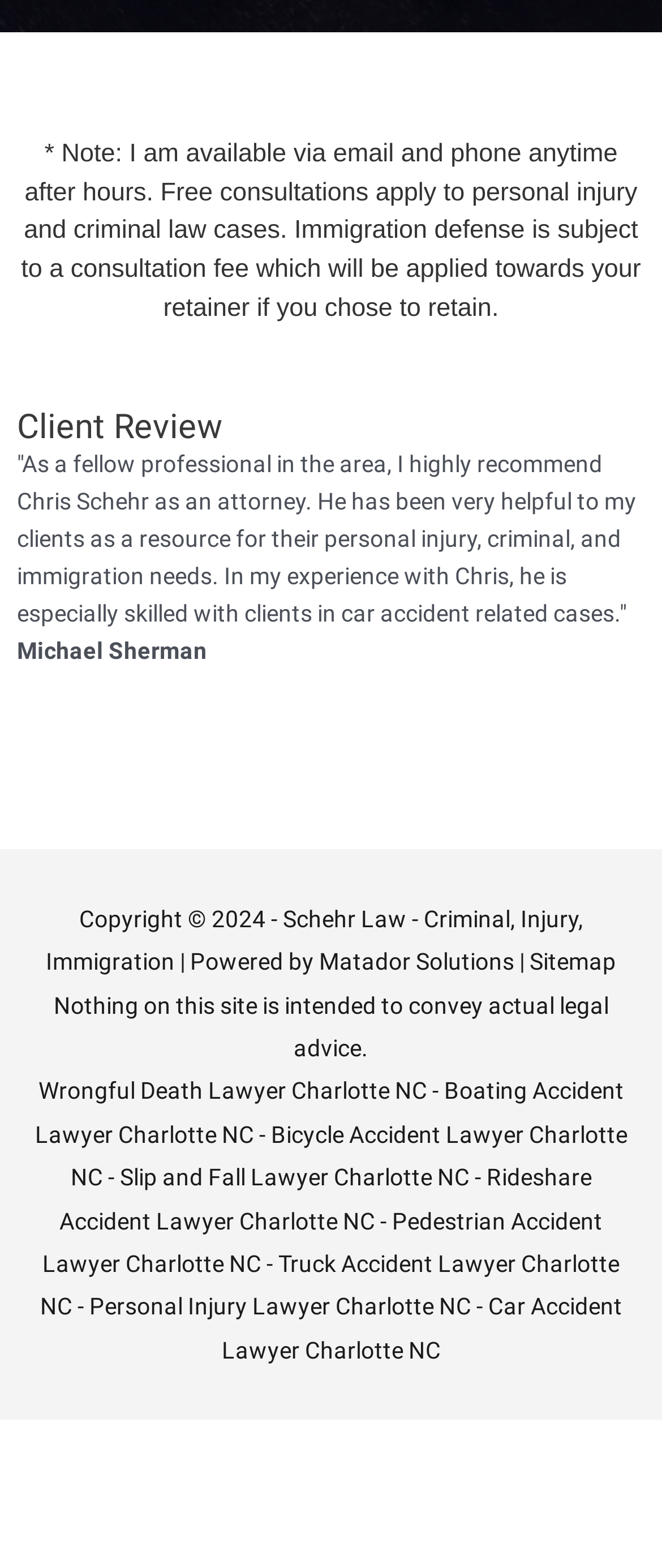Determine the bounding box coordinates for the UI element with the following description: "aria-label="Open navigation menu"". The coordinates should be four float numbers between 0 and 1, represented as [left, top, right, bottom].

None